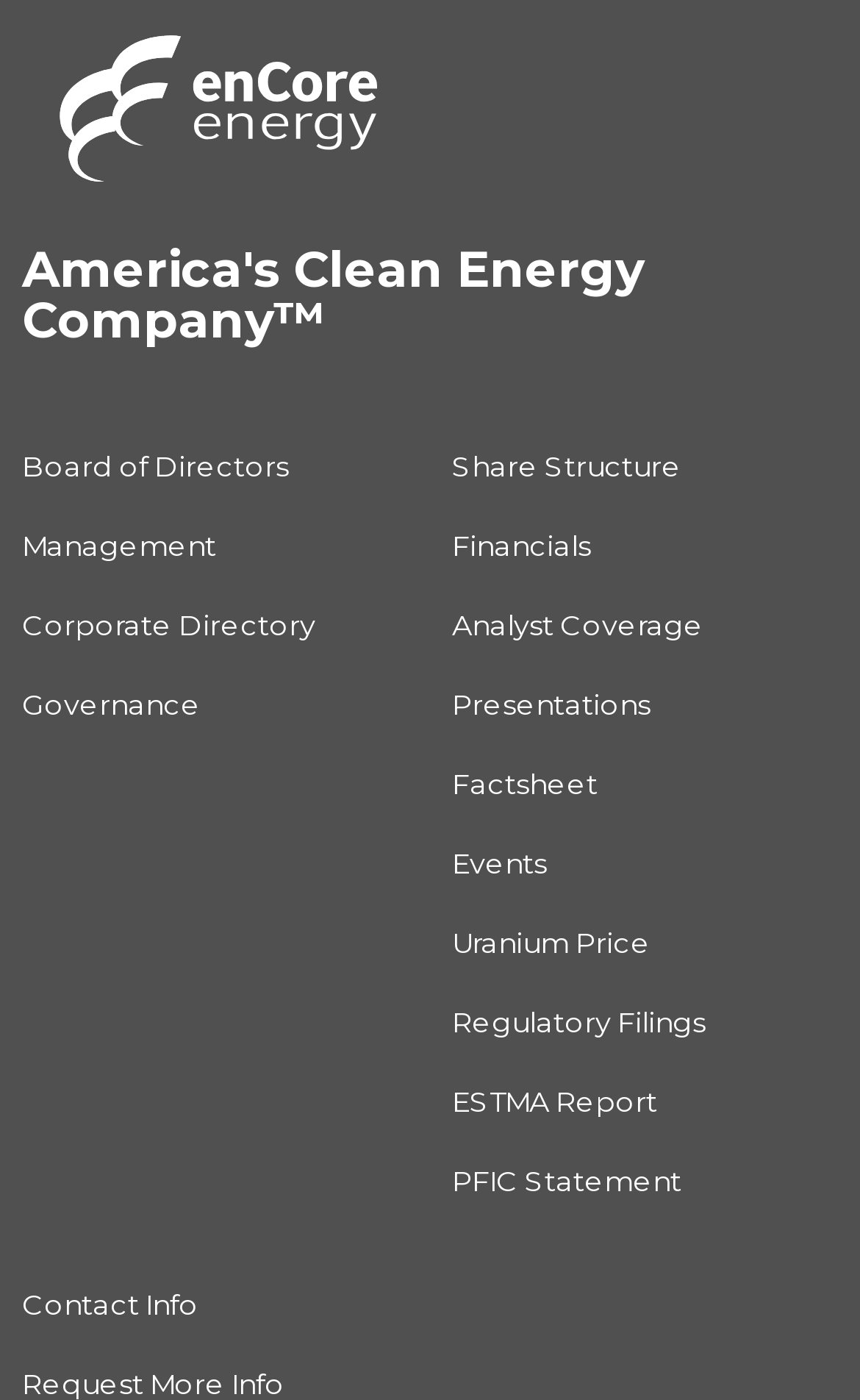From the image, can you give a detailed response to the question below:
What is the topic of the second link from the top right?

The second link from the top right of the webpage has the text 'Financials', which suggests that it leads to a page with financial information.